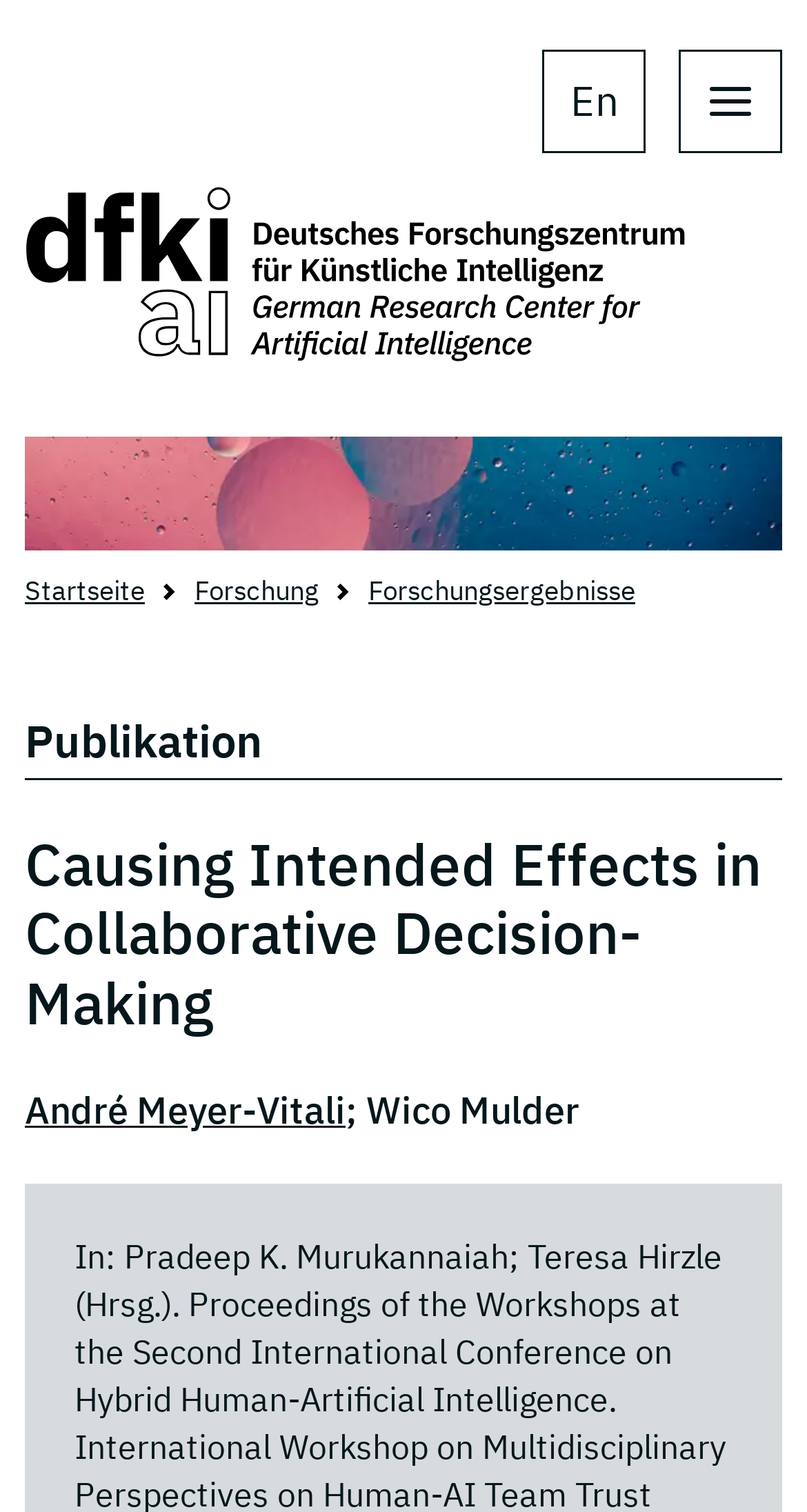What is the name of the research center?
Examine the image closely and answer the question with as much detail as possible.

I found the answer by looking at the link element with the text 'Deutsches Forschungszentrum für Künstliche Intelligenz' which is located at the top of the page.